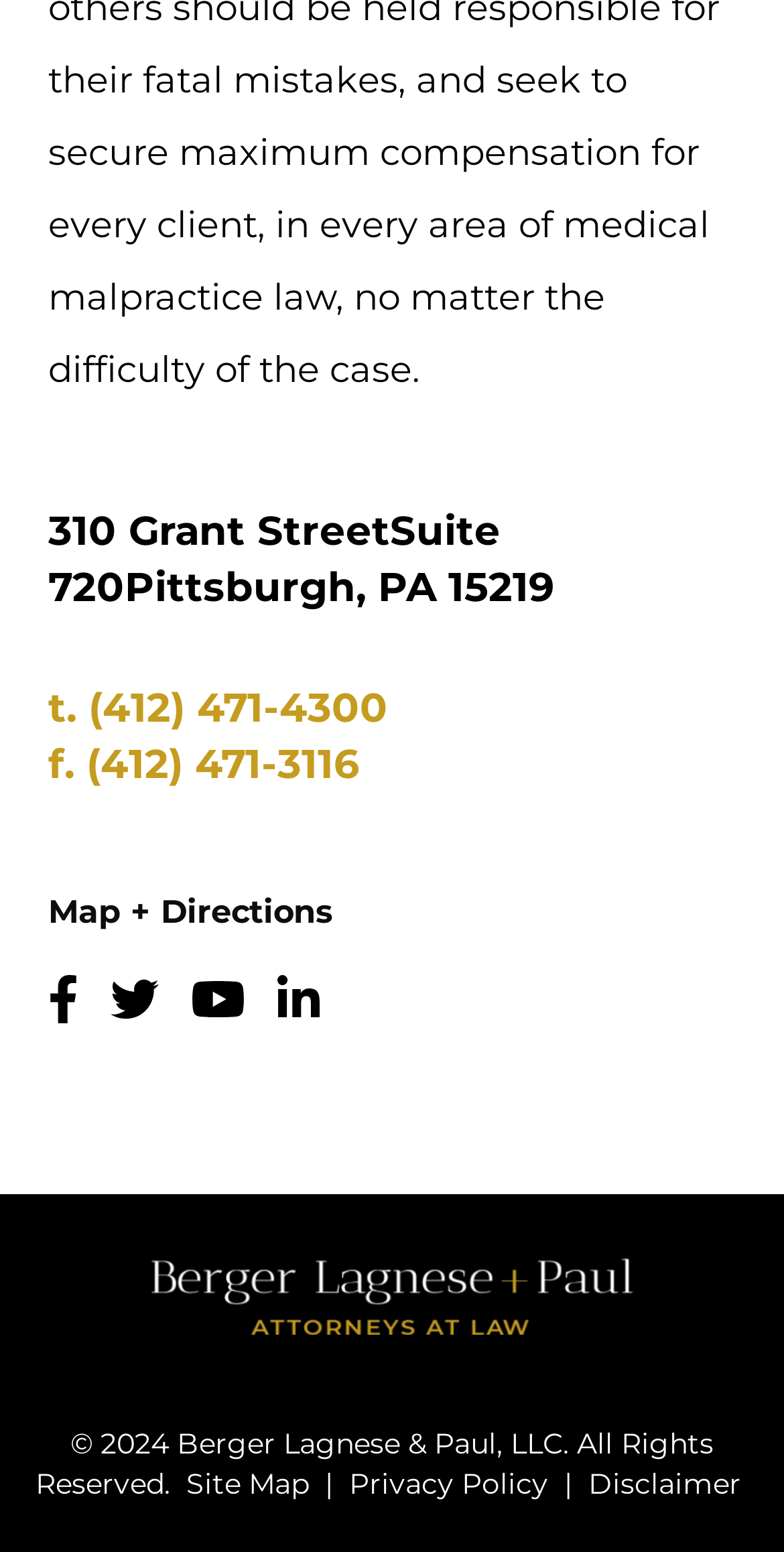Using the webpage screenshot, locate the HTML element that fits the following description and provide its bounding box: "aria-label="Twitter Page"".

[0.141, 0.624, 0.203, 0.665]